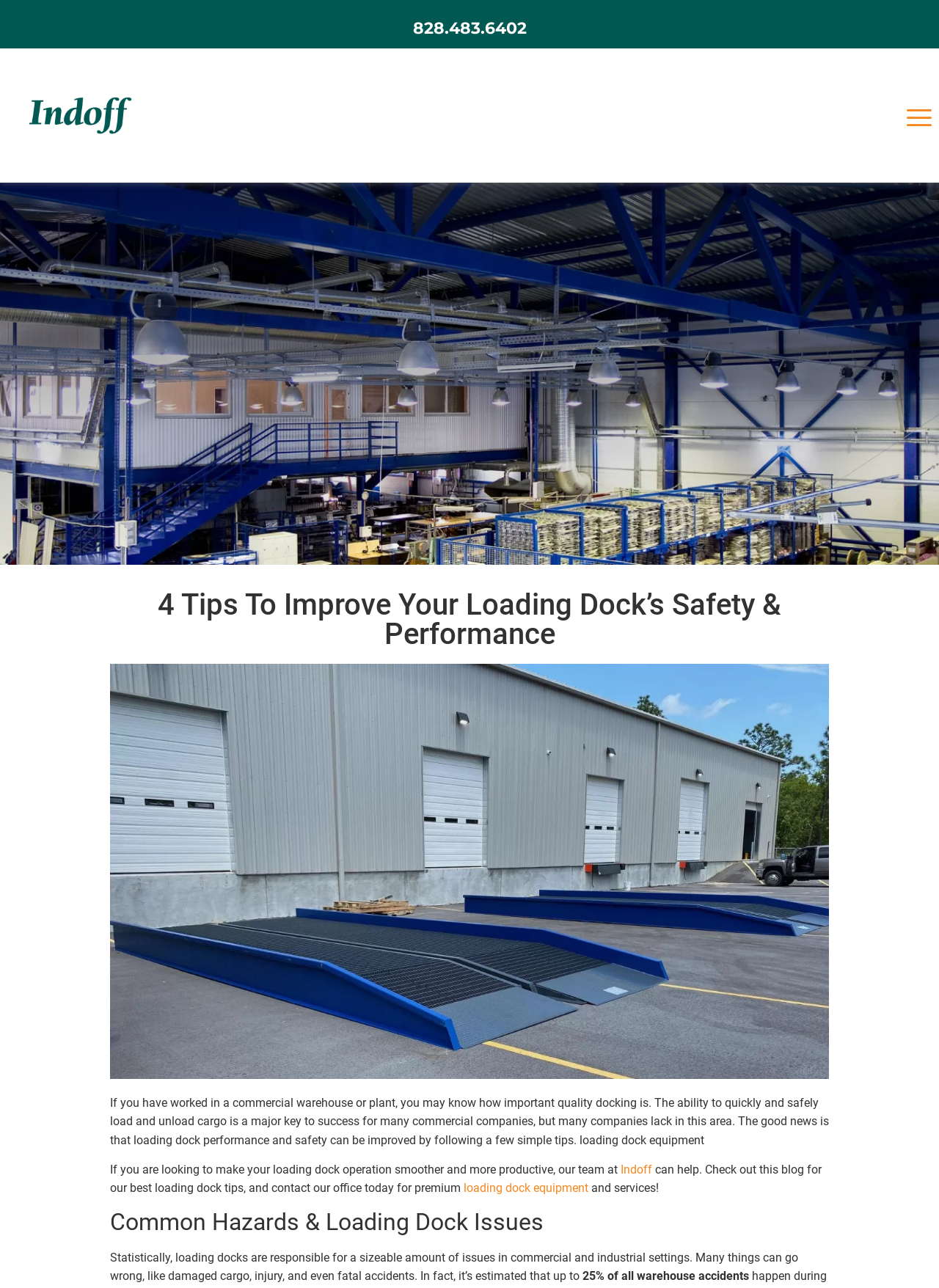Answer succinctly with a single word or phrase:
What is the purpose of the blog?

Loading dock tips